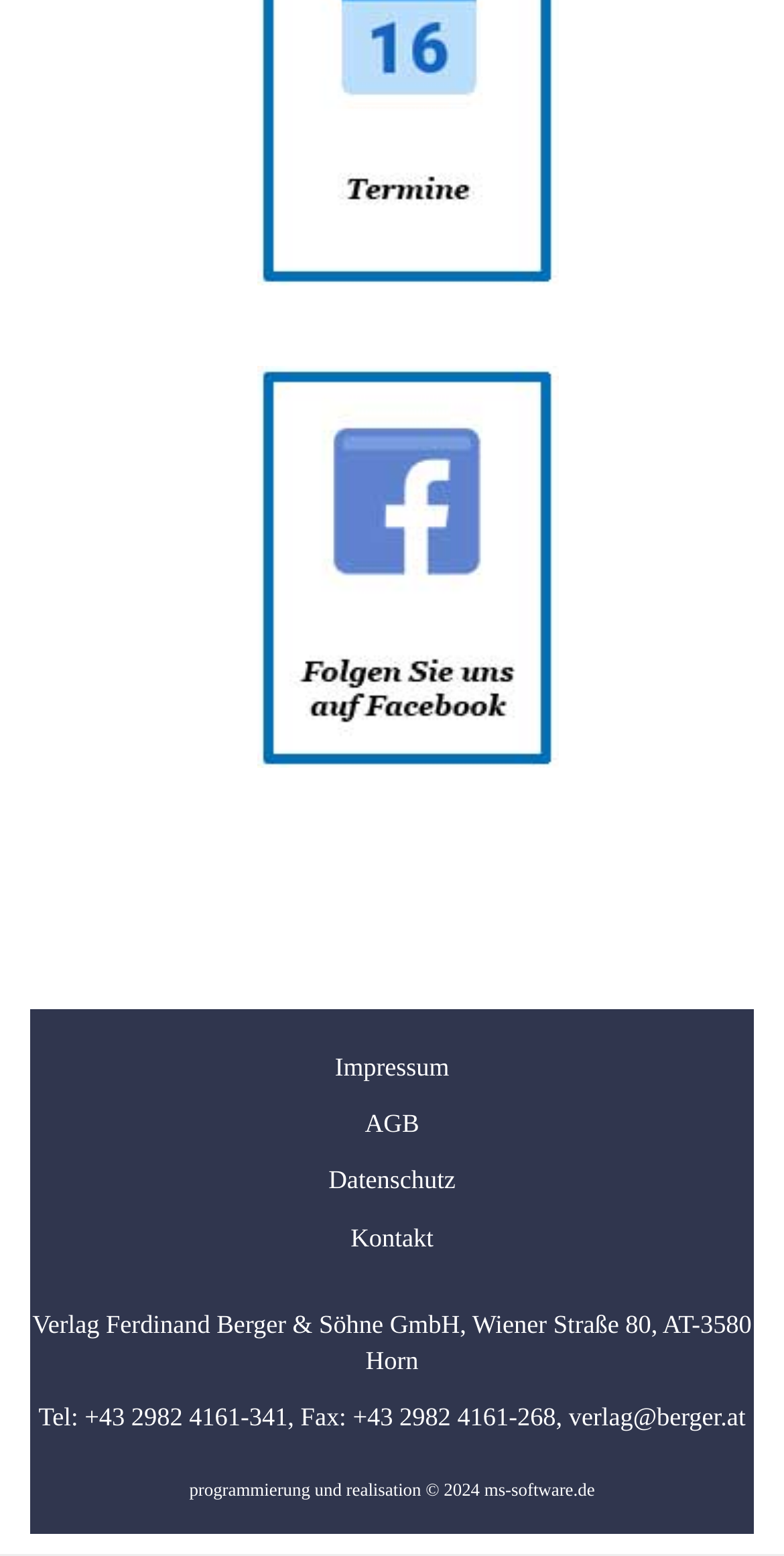Analyze the image and give a detailed response to the question:
What is the company name mentioned on the webpage?

I found the company name by looking at the StaticText element with the bounding box coordinates [0.041, 0.842, 0.959, 0.884], which contains the text 'Verlag Ferdinand Berger & Söhne GmbH, Wiener Straße 80, AT-3580 Horn'.